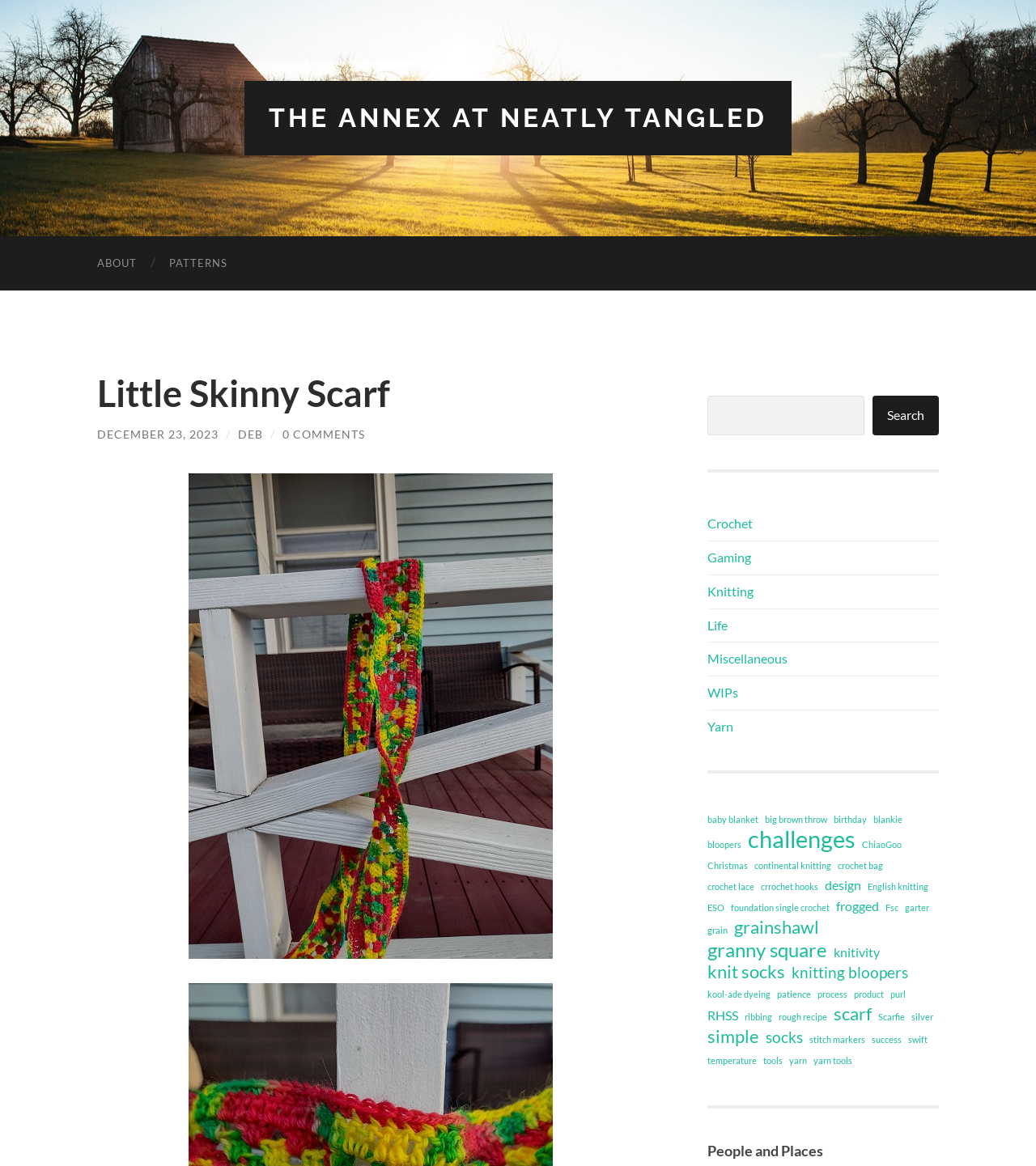How many links are in the category 'knit socks'?
Answer the question in as much detail as possible.

The number of links in the category 'knit socks' can be found by looking at the link 'knit socks (4 items)' which is a child element of the link 'PATTERNS'.